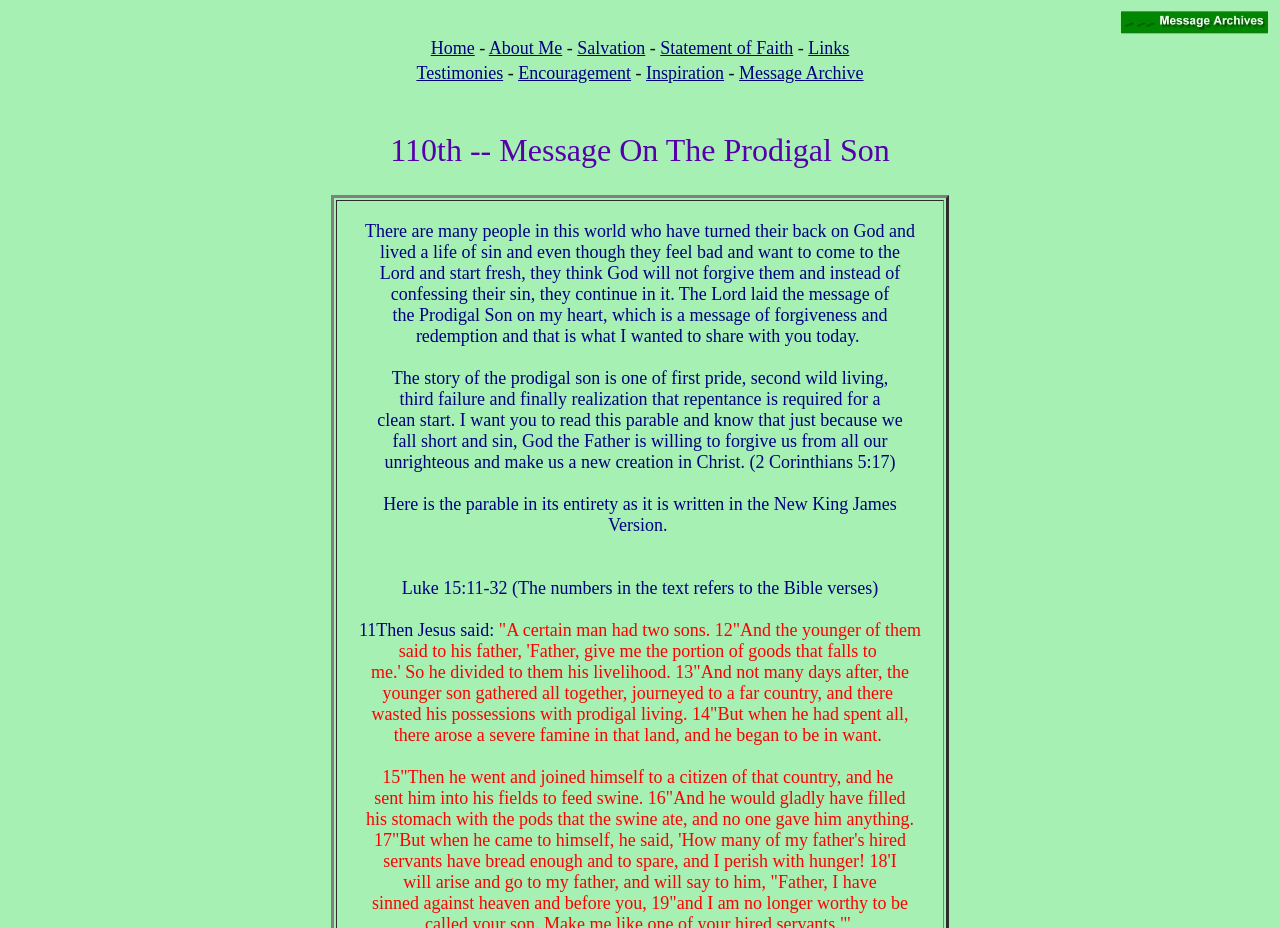Can you pinpoint the bounding box coordinates for the clickable element required for this instruction: "Click the 'Statement of Faith' link"? The coordinates should be four float numbers between 0 and 1, i.e., [left, top, right, bottom].

[0.516, 0.041, 0.62, 0.062]